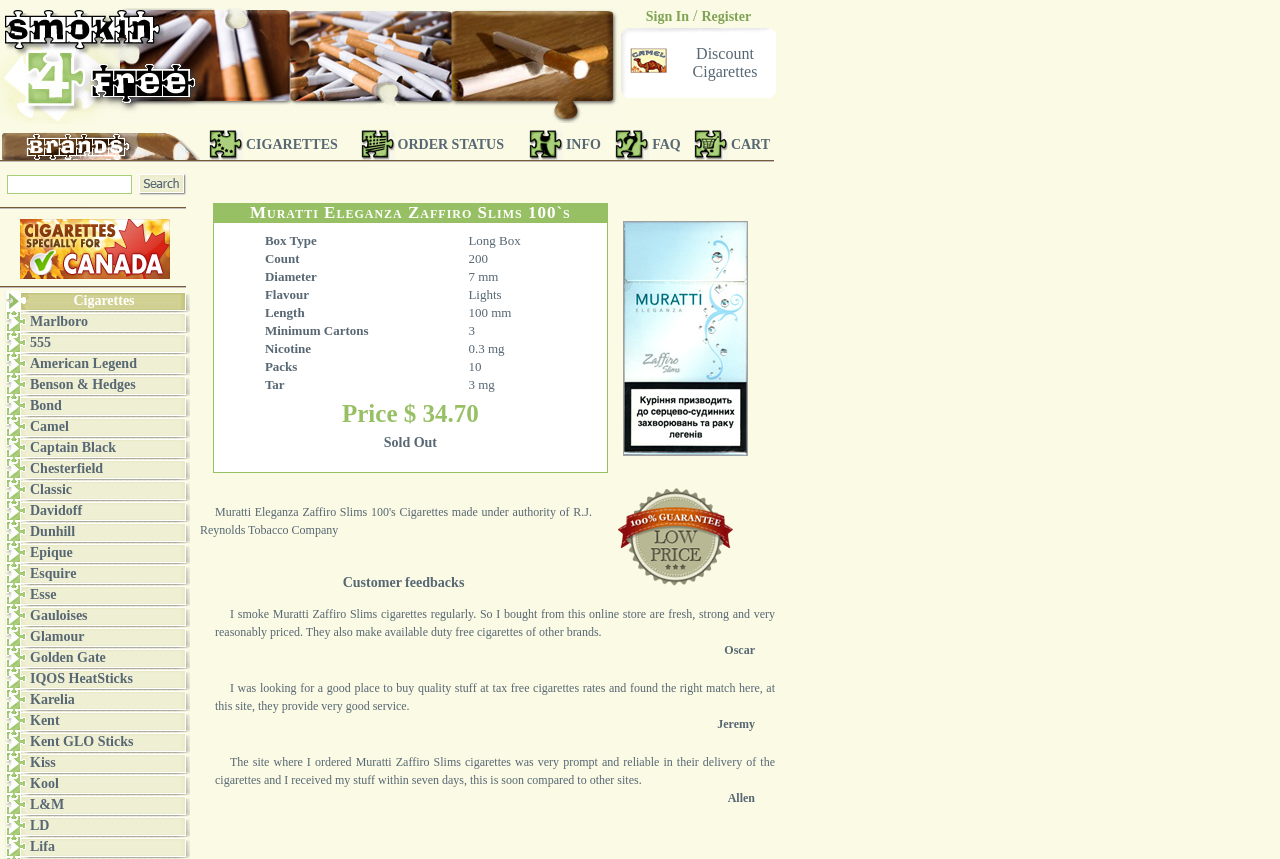Show the bounding box coordinates of the element that should be clicked to complete the task: "Click the 'Cigarettes for Canada' link".

[0.016, 0.308, 0.133, 0.328]